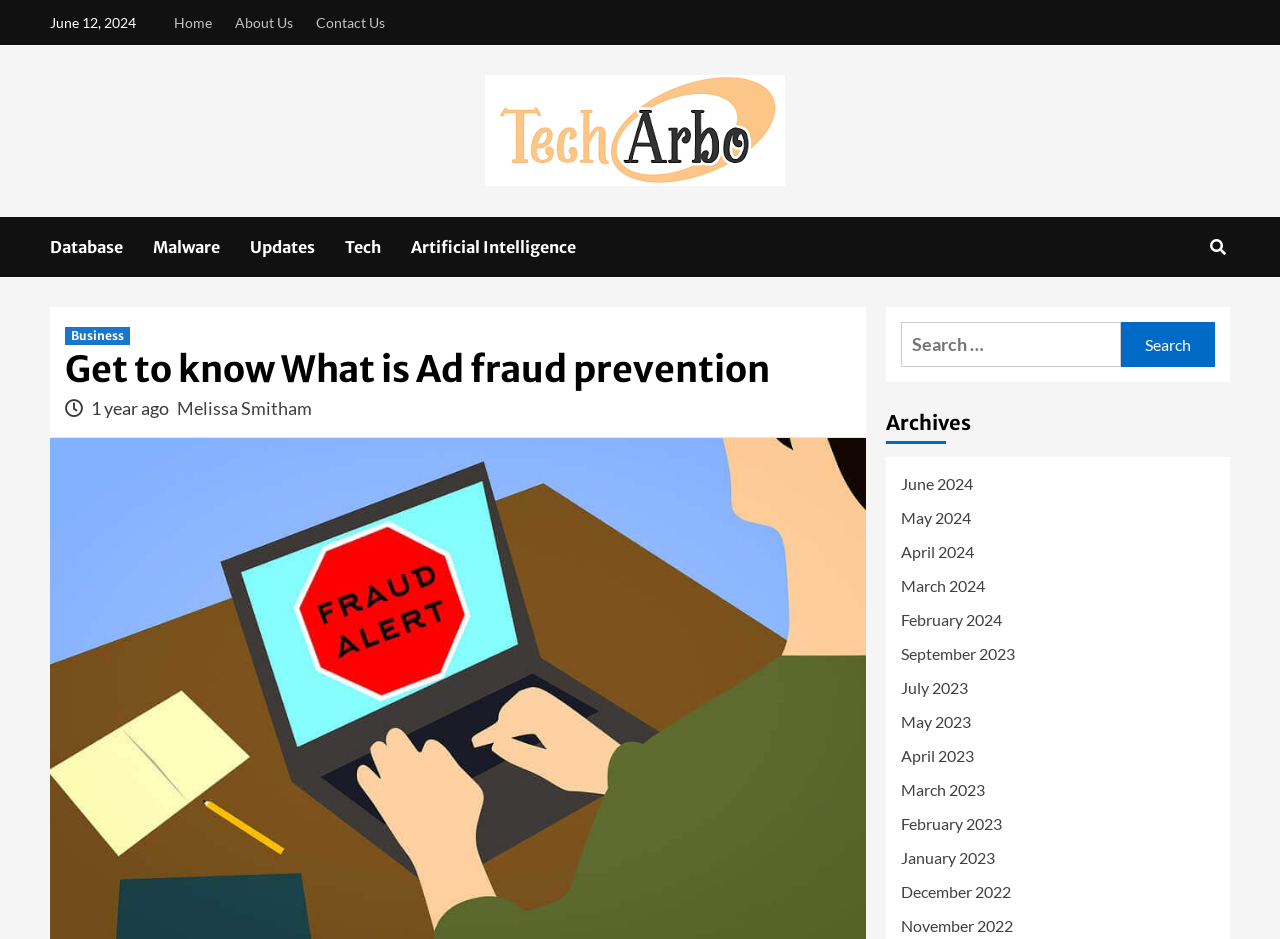Please indicate the bounding box coordinates of the element's region to be clicked to achieve the instruction: "meet Gwynne". Provide the coordinates as four float numbers between 0 and 1, i.e., [left, top, right, bottom].

None